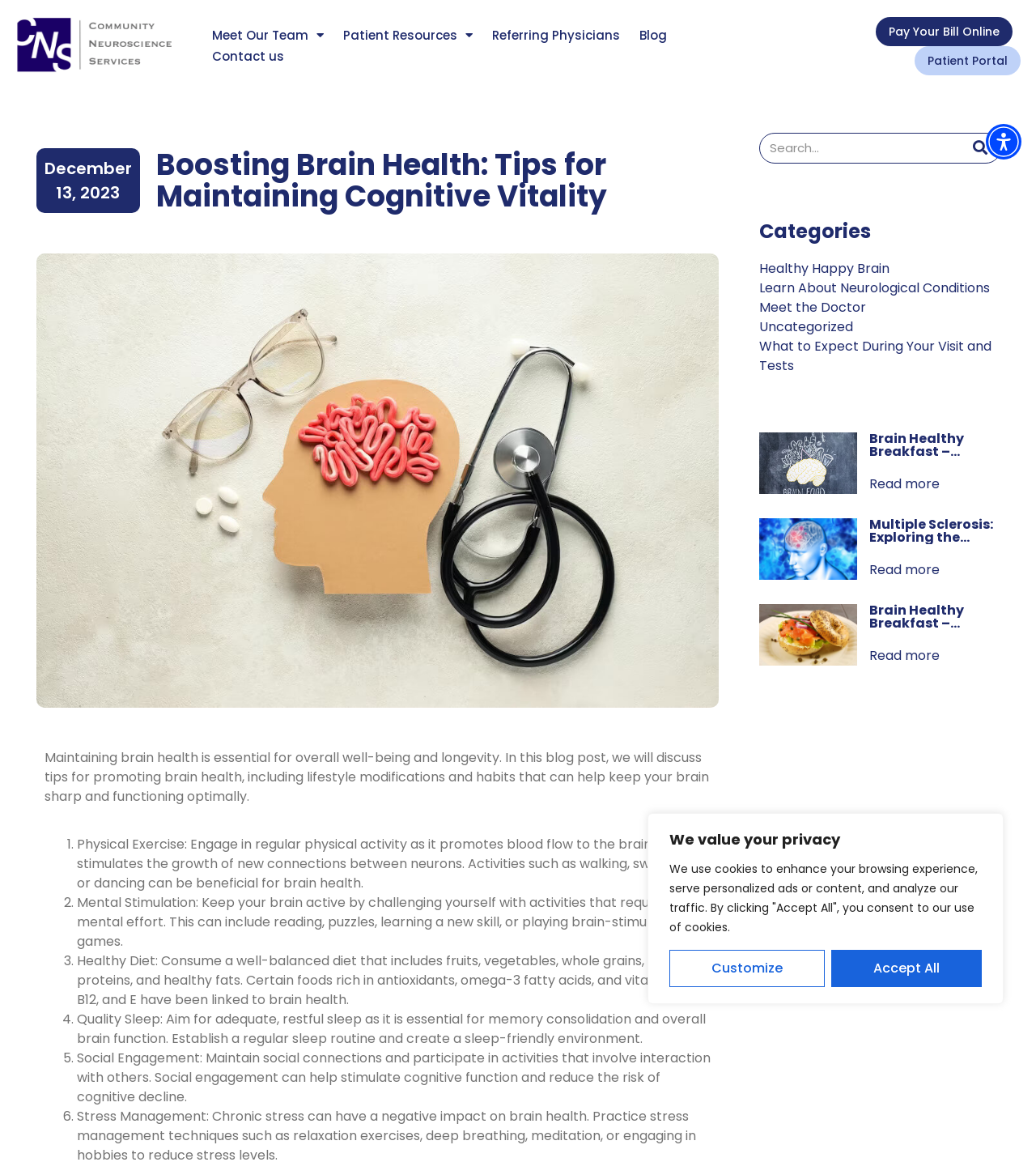Determine the primary headline of the webpage.

Boosting Brain Health: Tips for Maintaining Cognitive Vitality